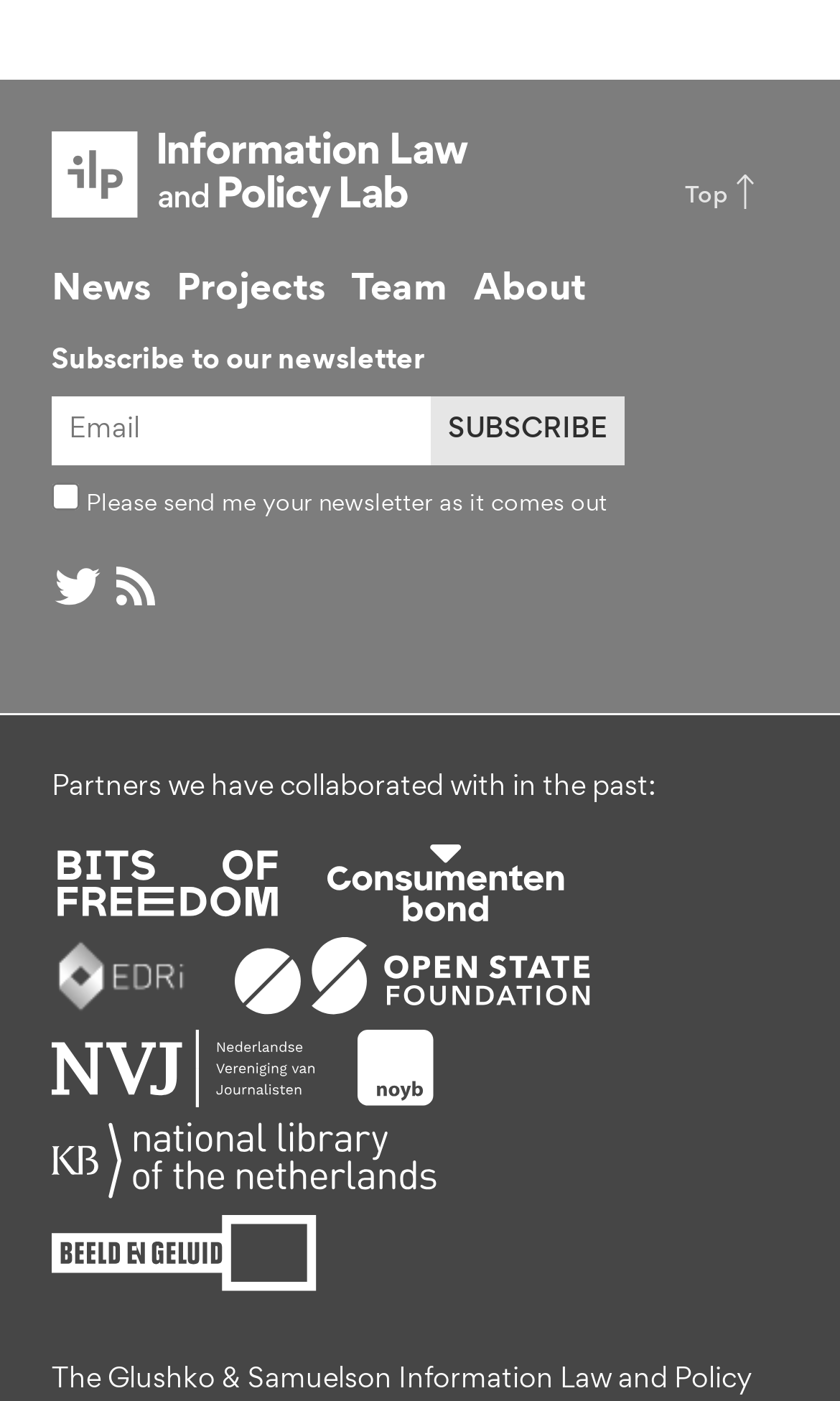Show the bounding box coordinates for the HTML element as described: "alt="Nederlandse Vereniging van Journalisten"".

[0.062, 0.777, 0.374, 0.796]